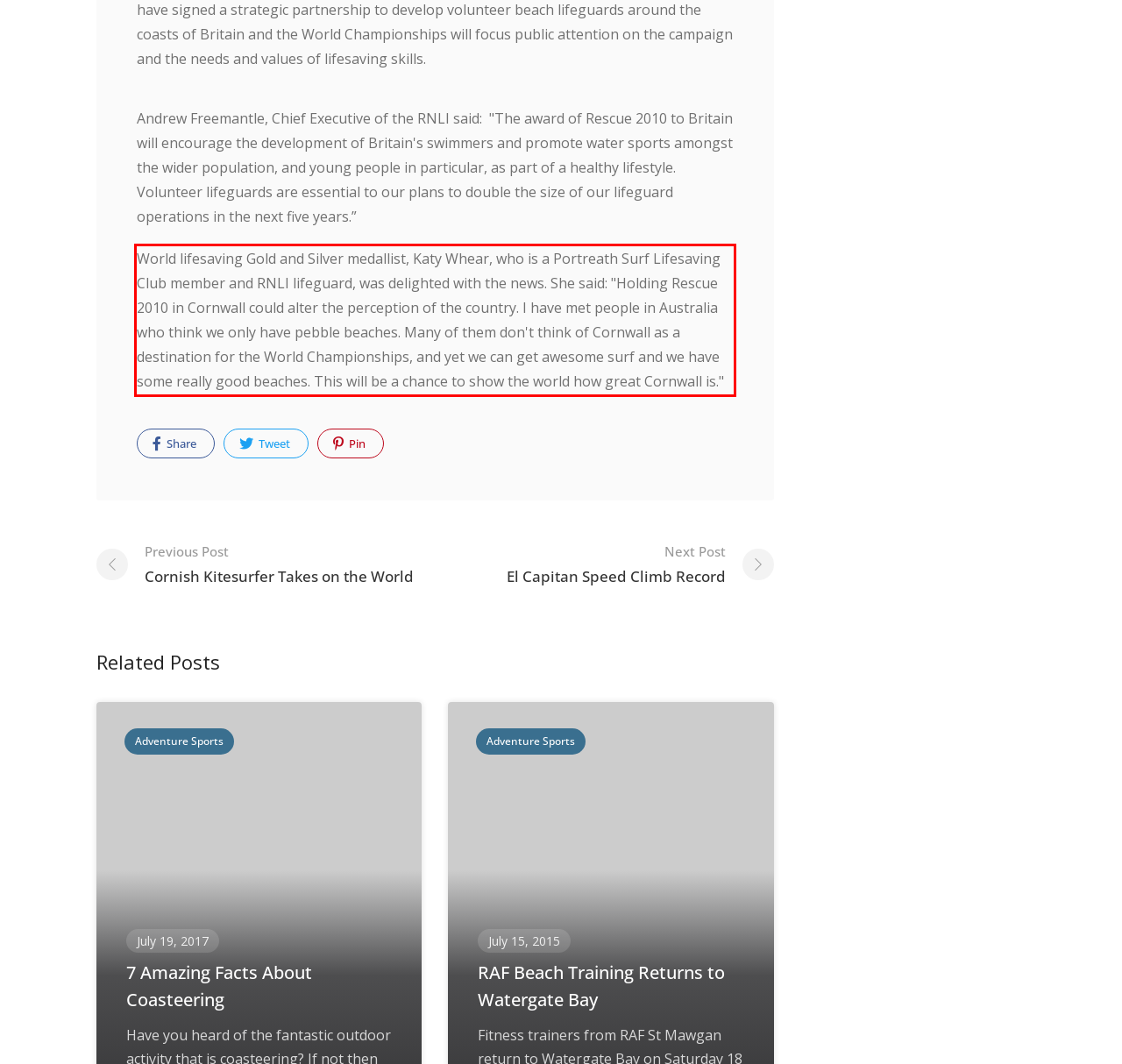You are presented with a webpage screenshot featuring a red bounding box. Perform OCR on the text inside the red bounding box and extract the content.

World lifesaving Gold and Silver medallist, Katy Whear, who is a Portreath Surf Lifesaving Club member and RNLI lifeguard, was delighted with the news. She said: "Holding Rescue 2010 in Cornwall could alter the perception of the country. I have met people in Australia who think we only have pebble beaches. Many of them don't think of Cornwall as a destination for the World Championships, and yet we can get awesome surf and we have some really good beaches. This will be a chance to show the world how great Cornwall is."